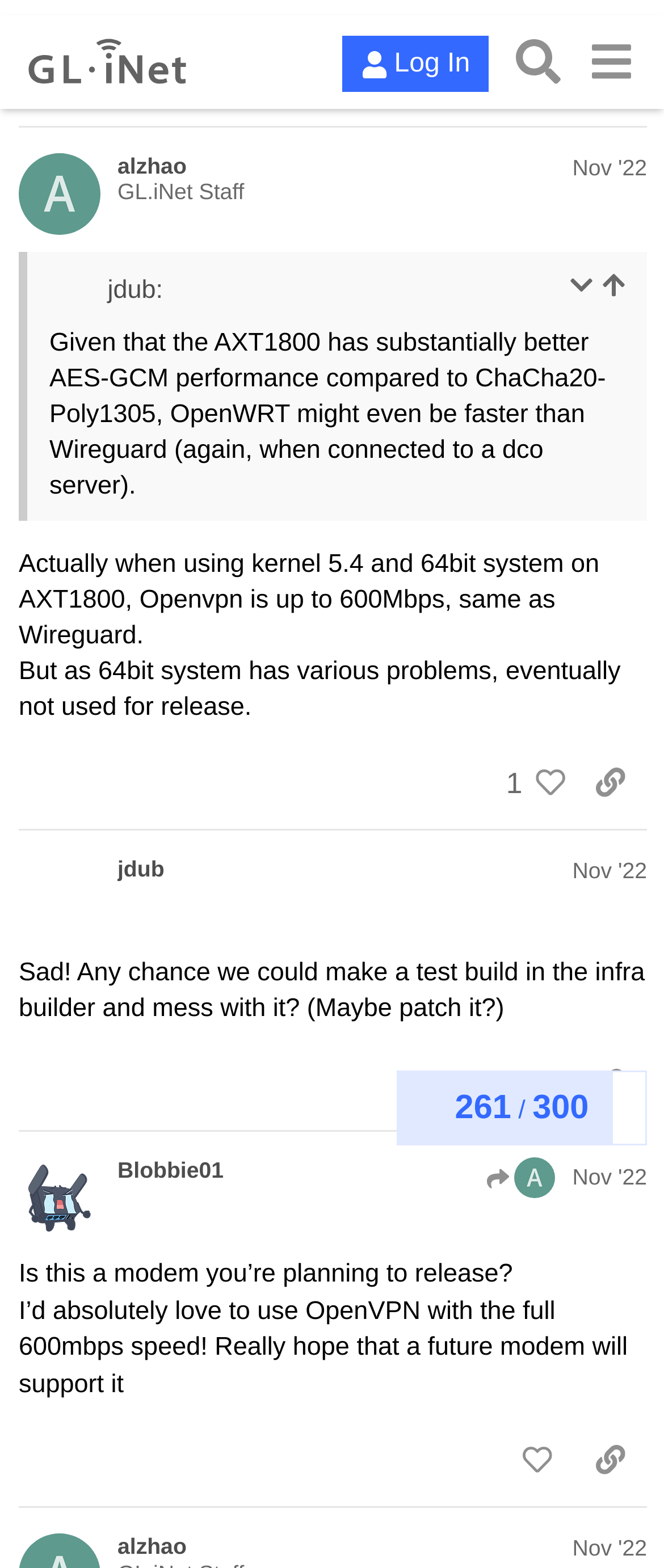Using the webpage screenshot, find the UI element described by alt="GL.iNet". Provide the bounding box coordinates in the format (top-left x, top-left y, bottom-right x, bottom-right y), ensuring all values are floating point numbers between 0 and 1.

[0.026, 0.01, 0.118, 0.049]